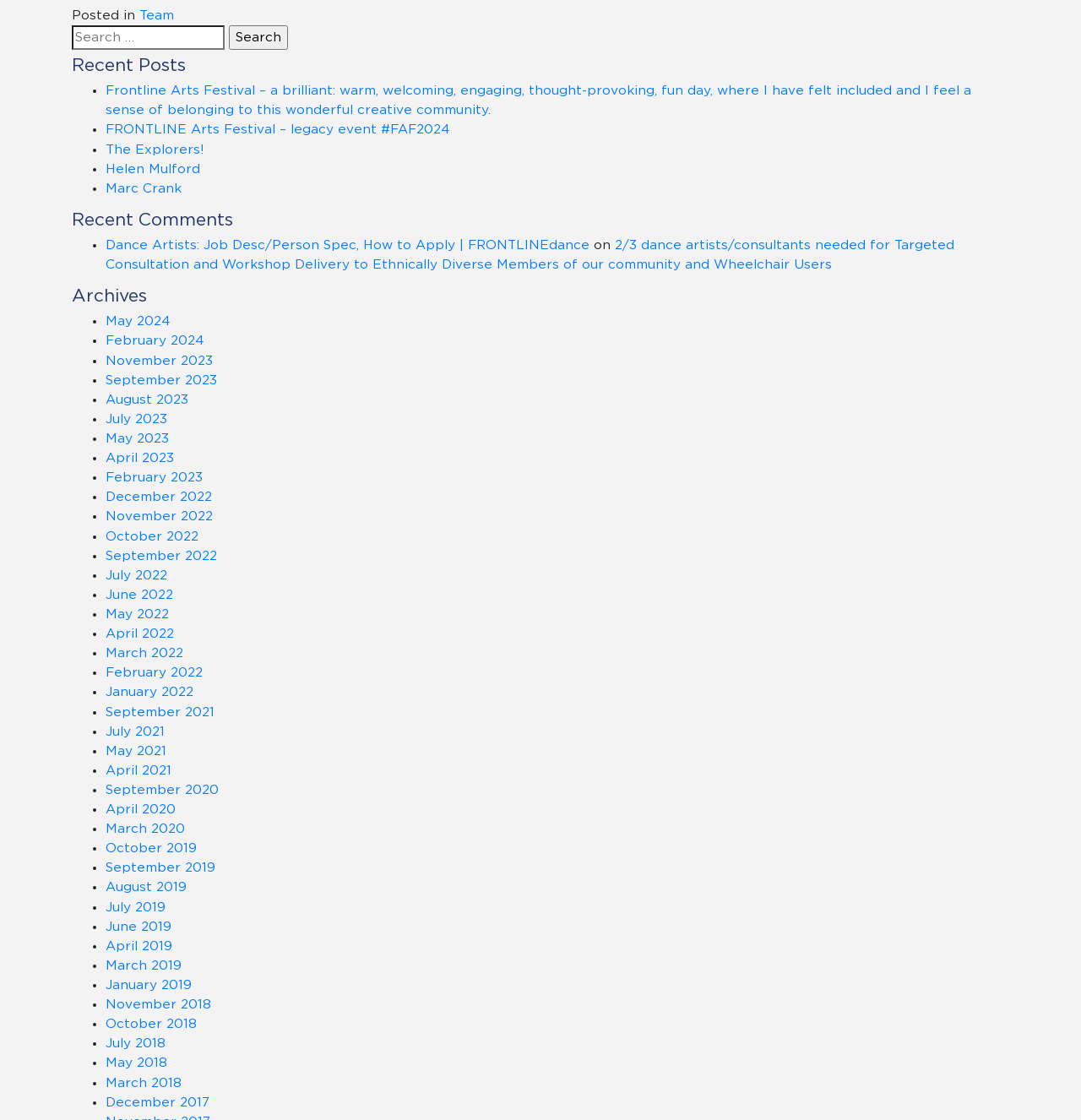Determine the bounding box coordinates of the region to click in order to accomplish the following instruction: "Click on team". Provide the coordinates as four float numbers between 0 and 1, specifically [left, top, right, bottom].

[0.129, 0.008, 0.161, 0.02]